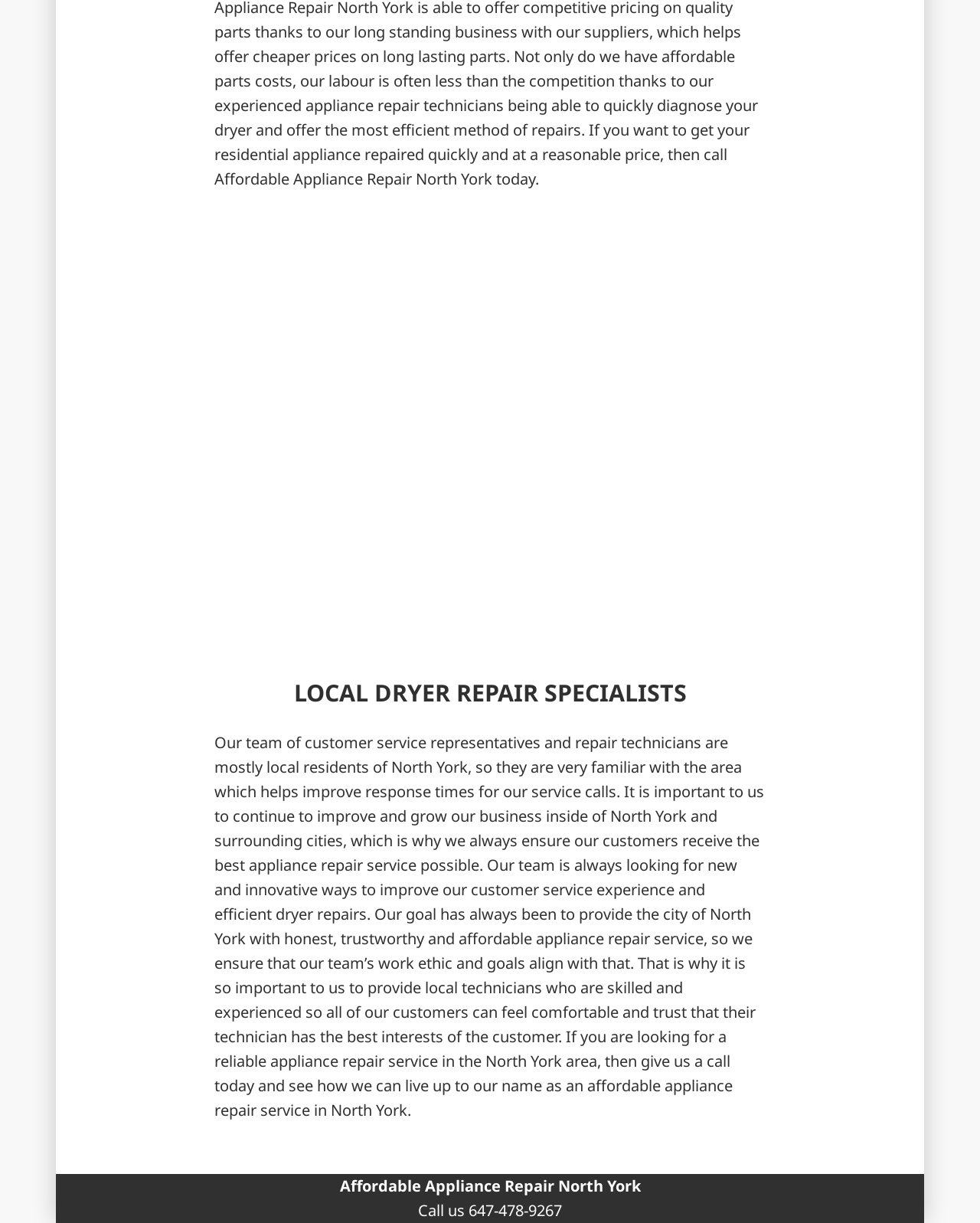Please examine the image and provide a detailed answer to the question: What is the name of the appliance repair service?

The link element with the text 'Affordable Appliance Repair North York' provides the name of the appliance repair service.